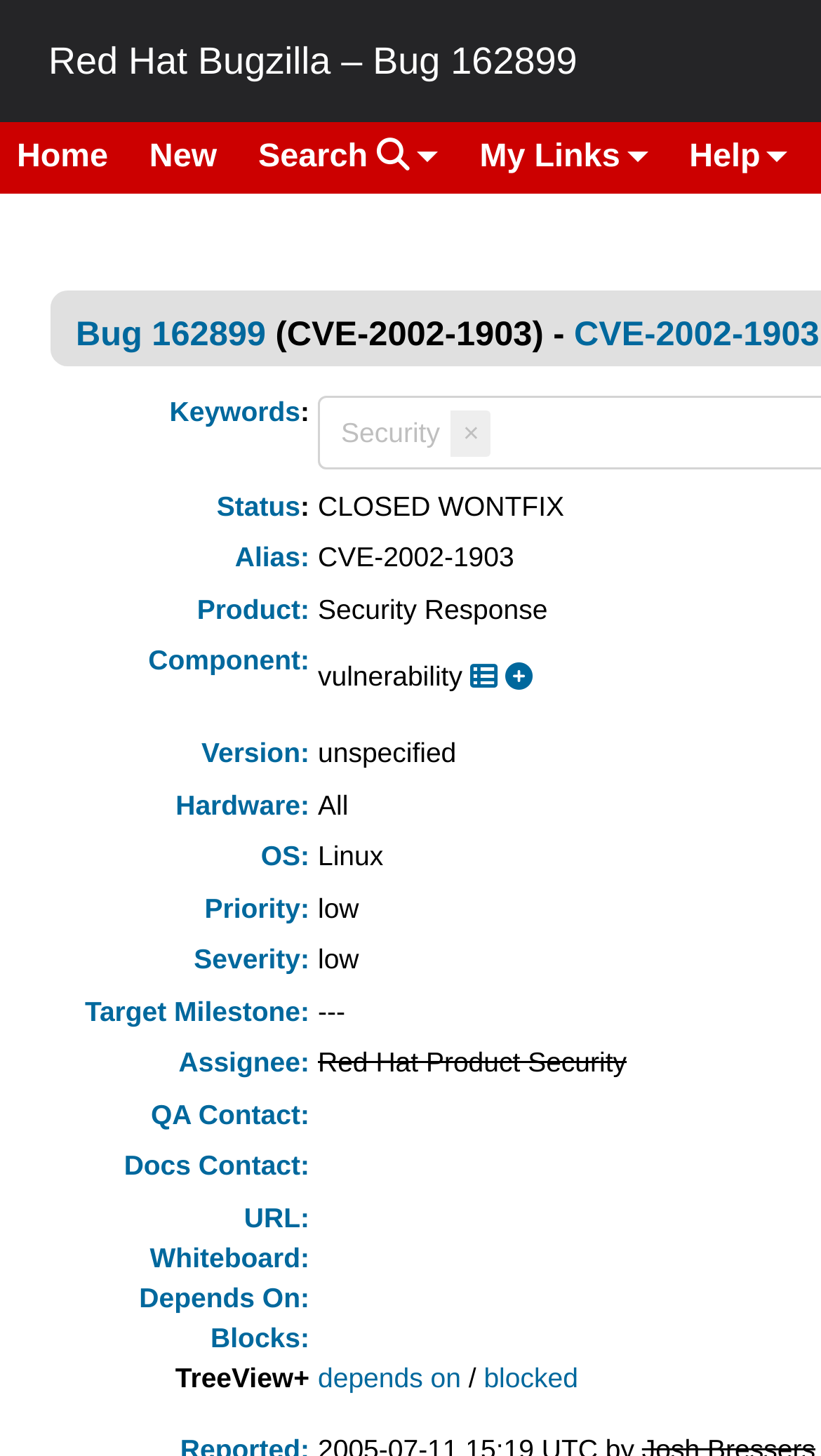Given the content of the image, can you provide a detailed answer to the question?
How many row headers are there?

There are 15 row headers on the webpage, which are 'Keywords:', 'Status:', 'Alias:', 'Product:', 'Component:', 'Version:', 'Hardware:', 'OS:', 'Priority:', 'Severity:', 'Target Milestone:', 'Assignee:', 'QA Contact:', 'Docs Contact:', and 'URL:'.